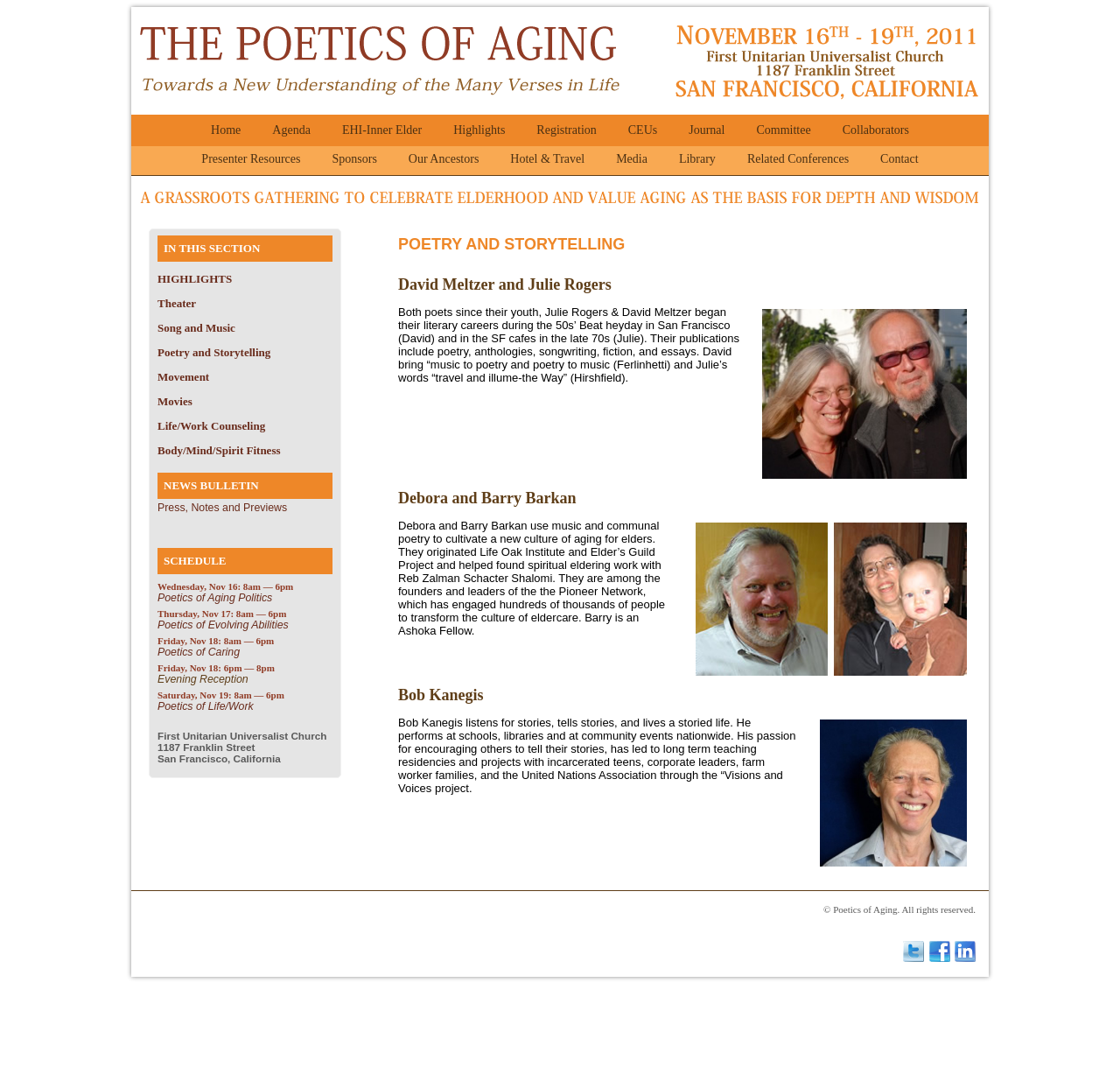Kindly determine the bounding box coordinates for the clickable area to achieve the given instruction: "Check the 'Schedule' for Wednesday, Nov 16".

[0.141, 0.53, 0.297, 0.555]